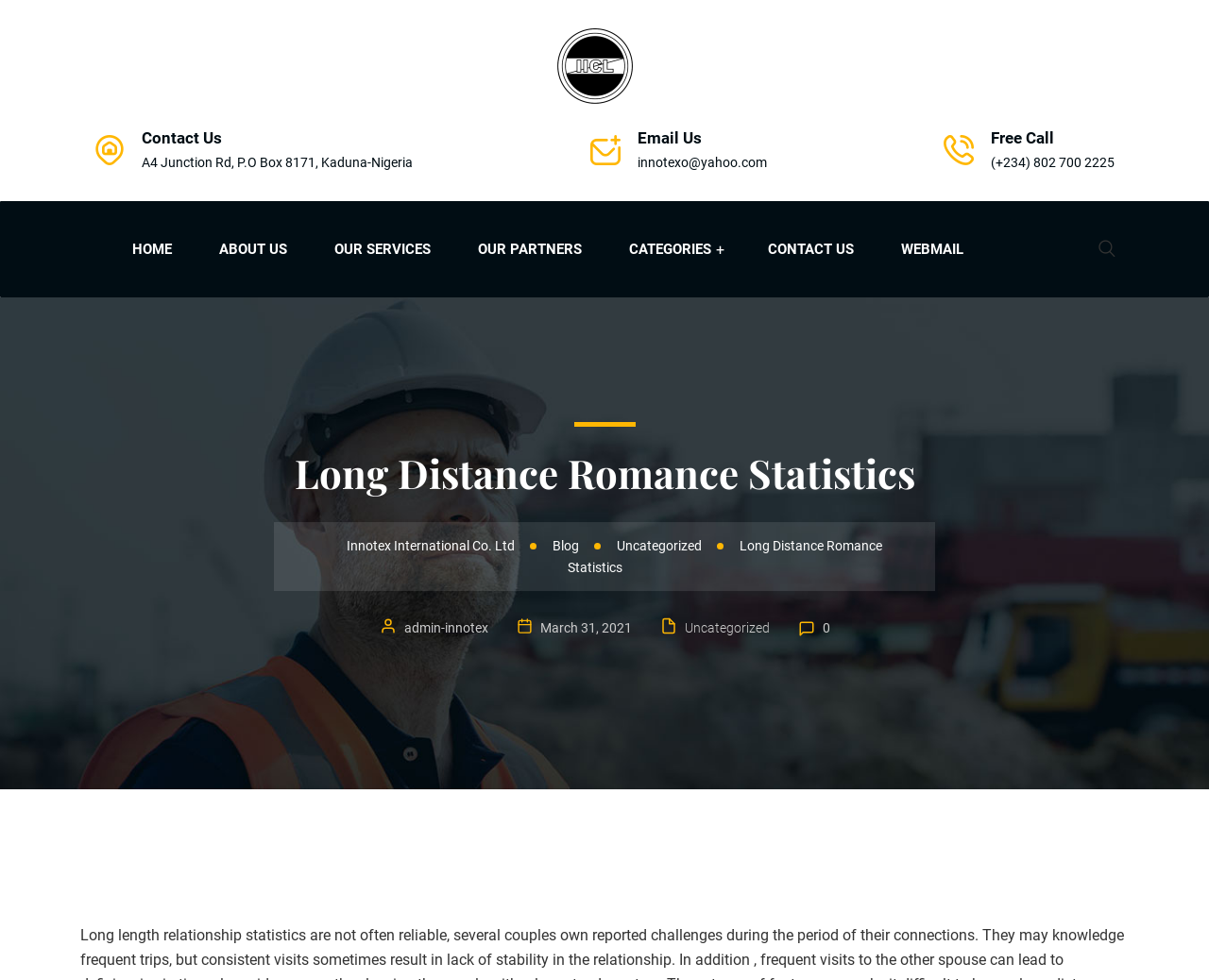Find the main header of the webpage and produce its text content.

Long Distance Romance Statistics